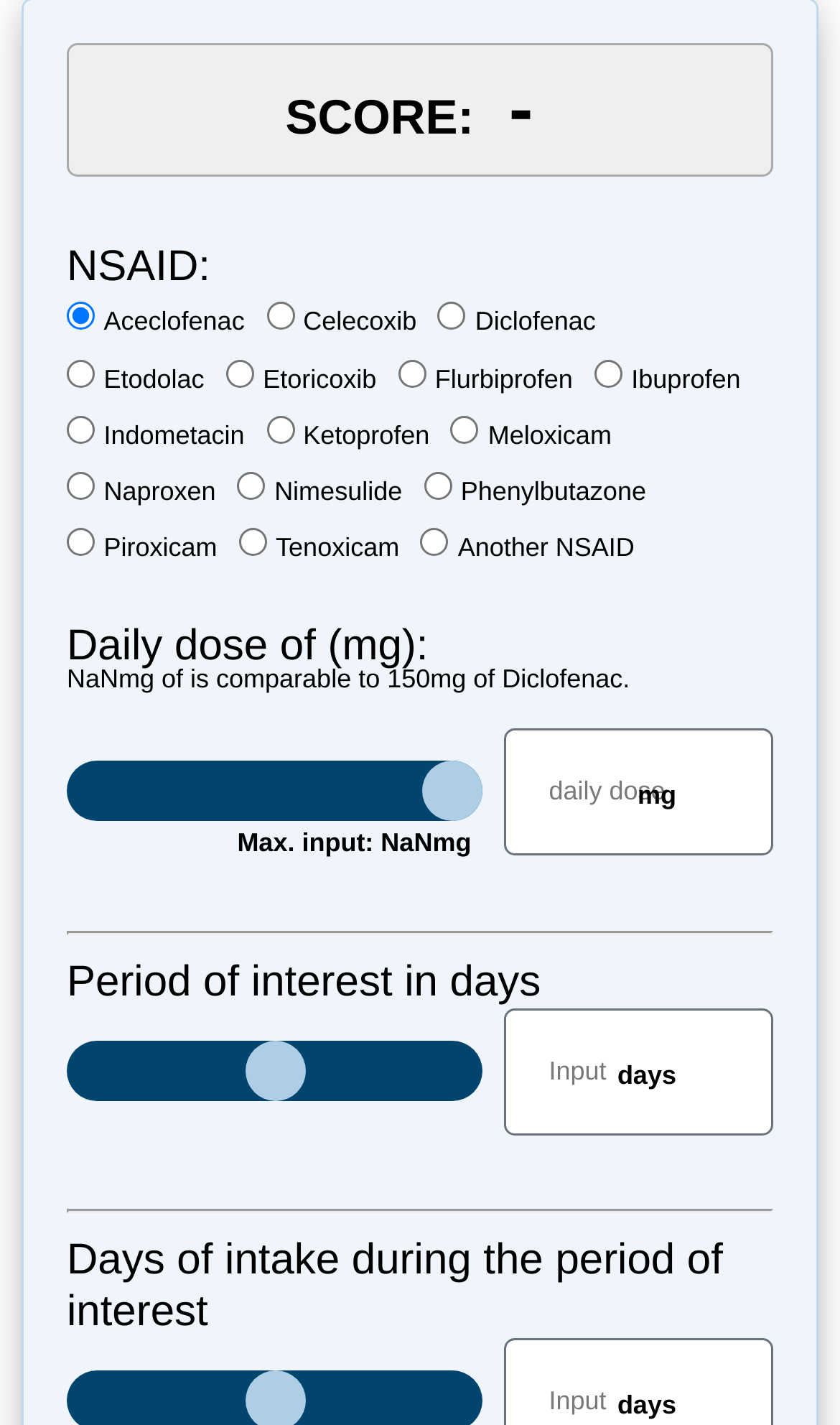Determine the bounding box for the HTML element described here: "Save". The coordinates should be given as [left, top, right, bottom] with each number being a float between 0 and 1.

[0.542, 0.532, 0.731, 0.594]